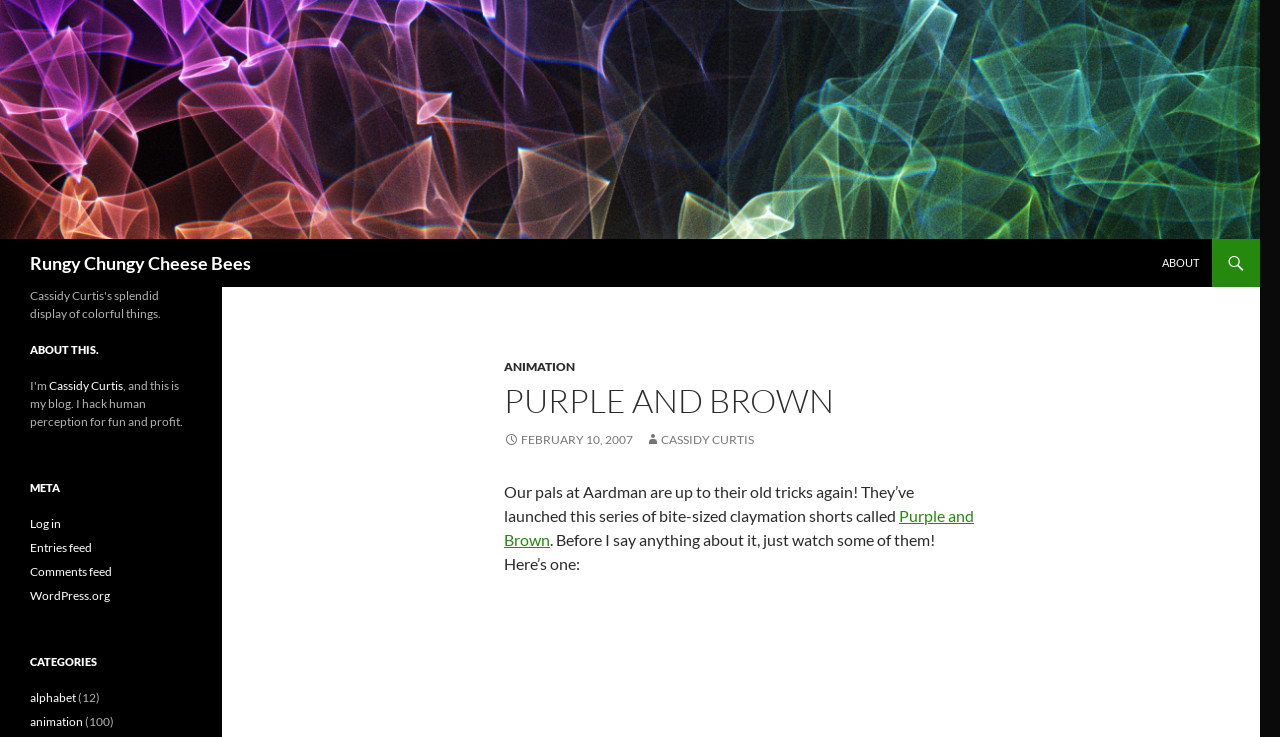How many categories are there?
Please provide a detailed and thorough answer to the question.

I found the answer by looking at the heading 'CATEGORIES' and the links 'alphabet' and 'animation' which are categorized items, suggesting that there are at least 2 categories.